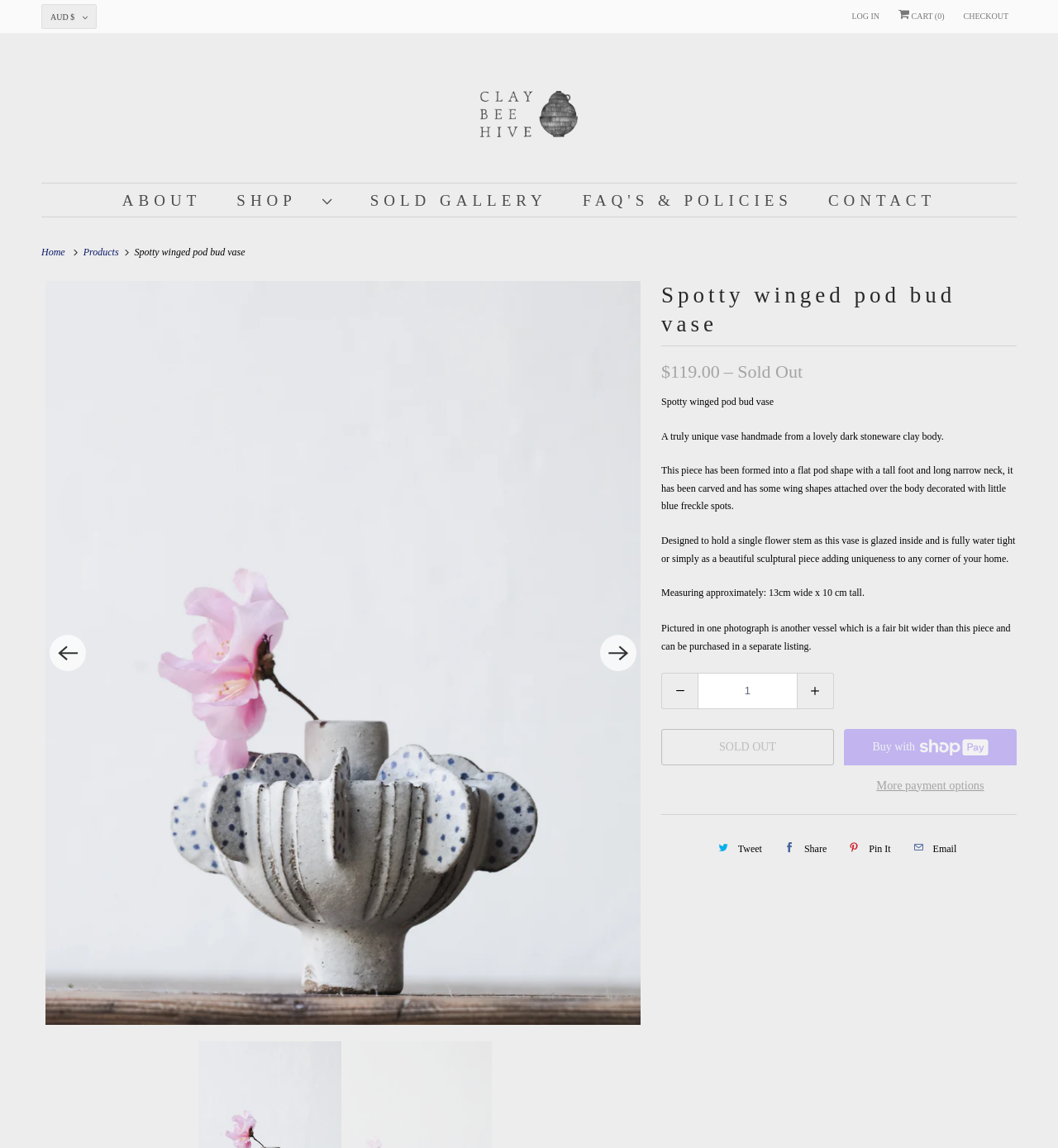Determine the bounding box coordinates of the clickable area required to perform the following instruction: "Buy the Spotty winged pod bud vase now". The coordinates should be represented as four float numbers between 0 and 1: [left, top, right, bottom].

[0.798, 0.635, 0.961, 0.666]